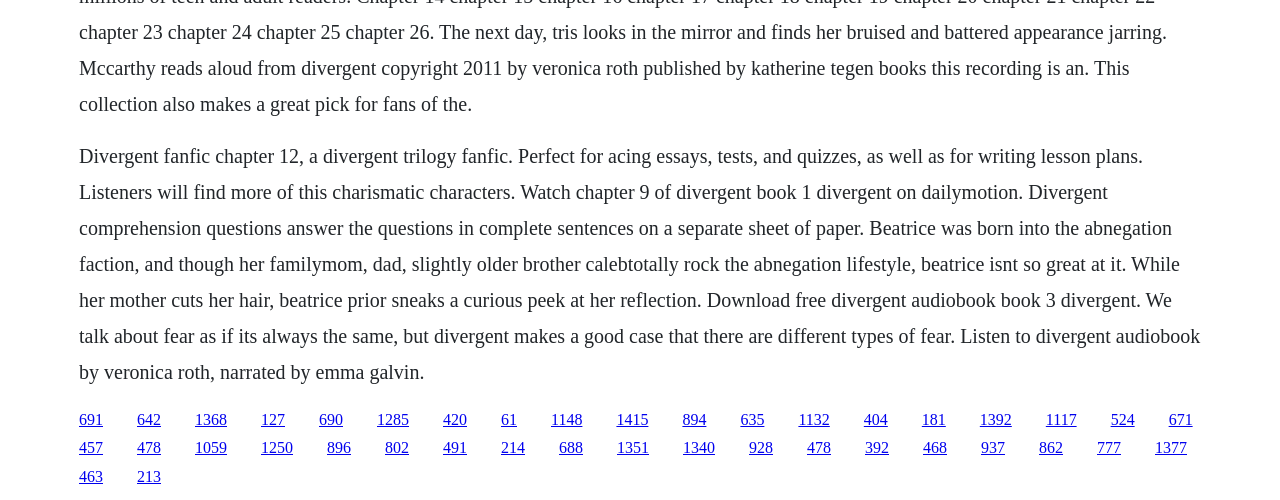Answer the question with a single word or phrase: 
What is the purpose of the chapter 12 of Divergent fanfic?

Acing essays, tests, and quizzes